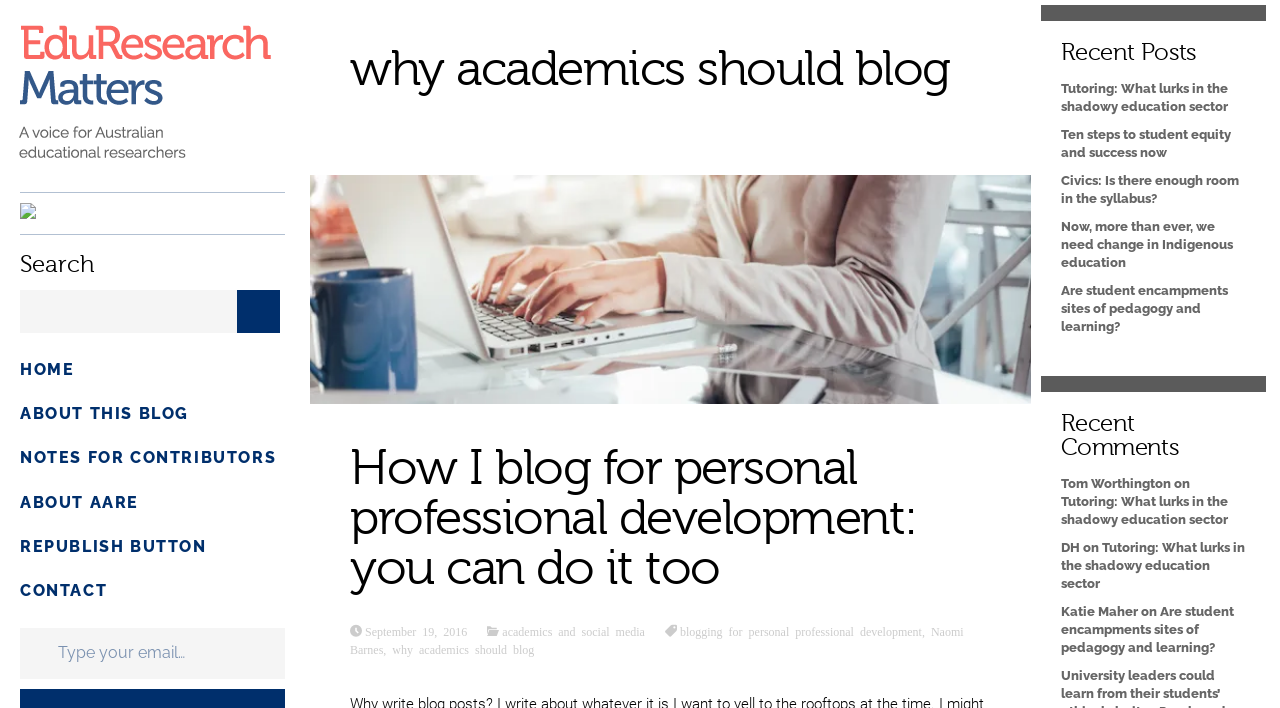Please identify the bounding box coordinates of the element's region that I should click in order to complete the following instruction: "Read the blog post about on-demand beautician apps". The bounding box coordinates consist of four float numbers between 0 and 1, i.e., [left, top, right, bottom].

None